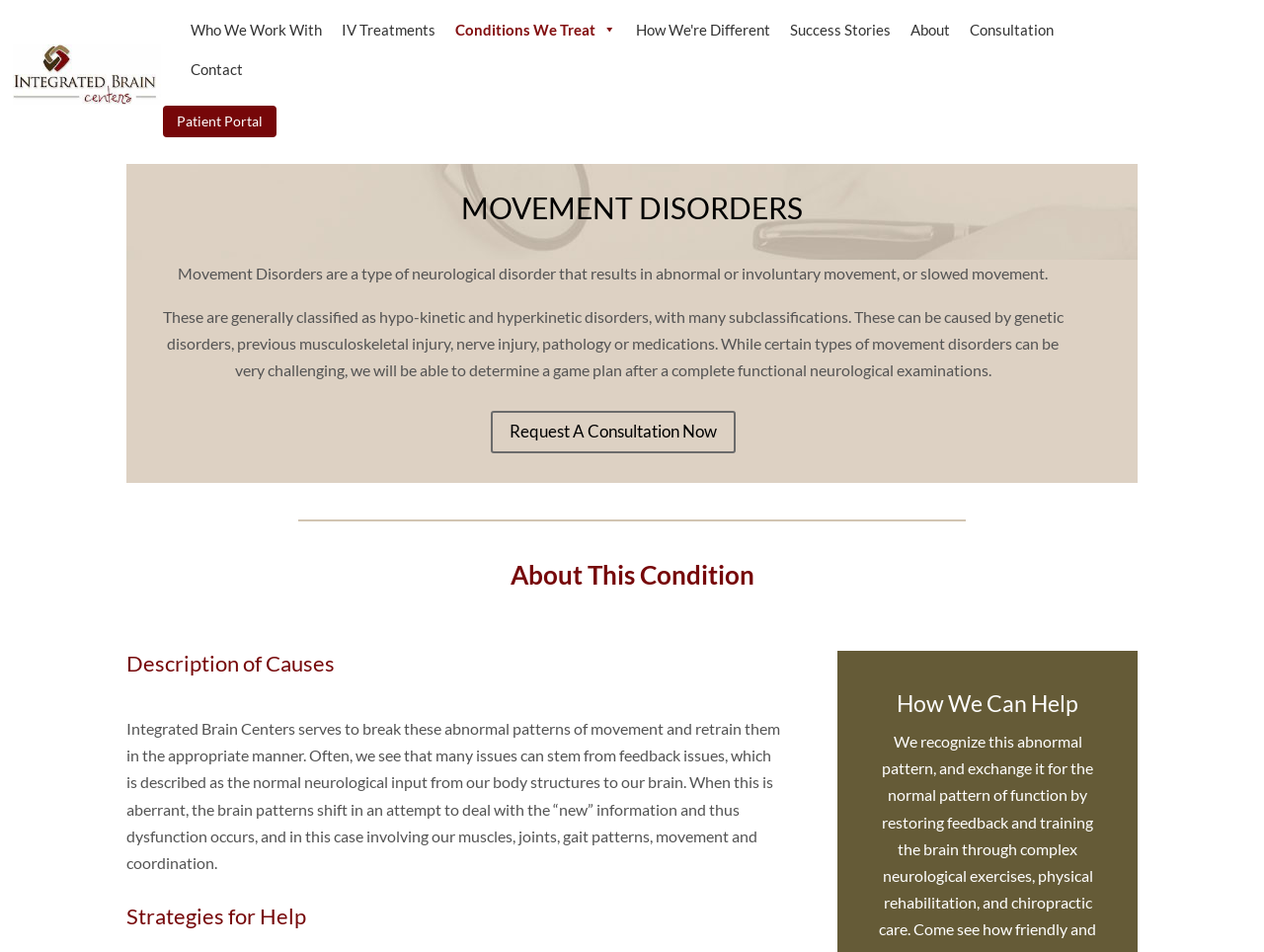What is the topic of the main heading?
Can you provide a detailed and comprehensive answer to the question?

The main heading of the webpage has the description 'MOVEMENT DISORDERS', which suggests that the topic of the main heading is Movement Disorders.